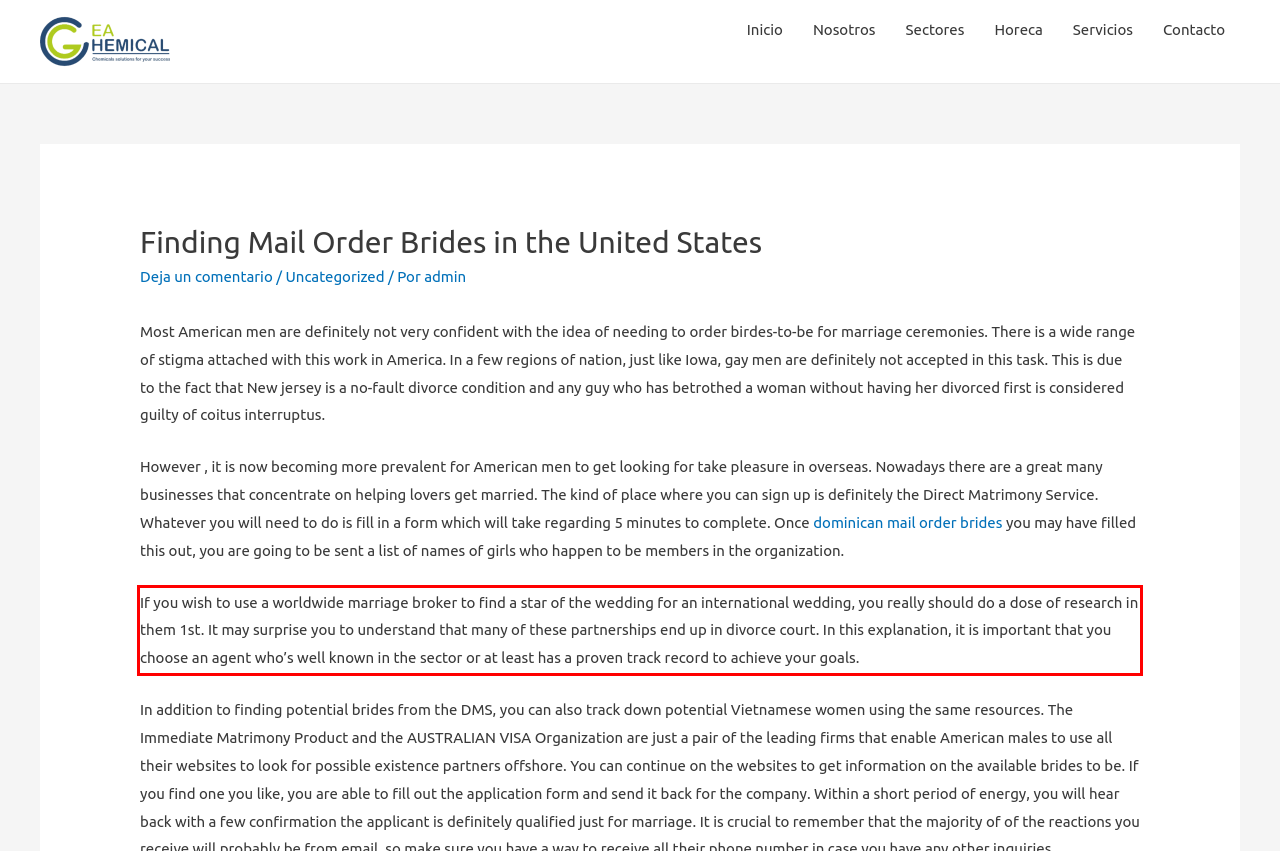Identify the red bounding box in the webpage screenshot and perform OCR to generate the text content enclosed.

If you wish to use a worldwide marriage broker to find a star of the wedding for an international wedding, you really should do a dose of research in them 1st. It may surprise you to understand that many of these partnerships end up in divorce court. In this explanation, it is important that you choose an agent who’s well known in the sector or at least has a proven track record to achieve your goals.